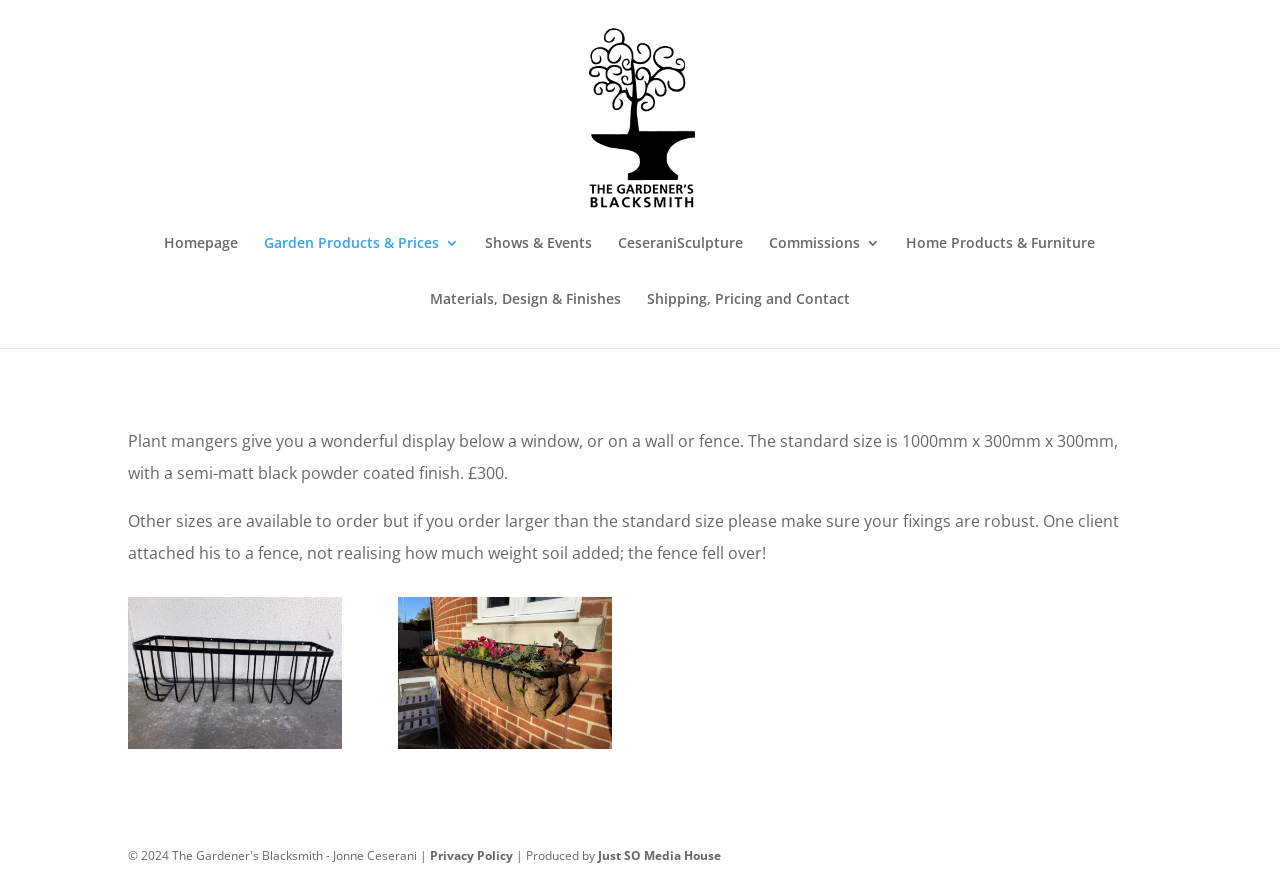Given the element description: "Privacy Policy", predict the bounding box coordinates of this UI element. The coordinates must be four float numbers between 0 and 1, given as [left, top, right, bottom].

[0.336, 0.954, 0.401, 0.974]